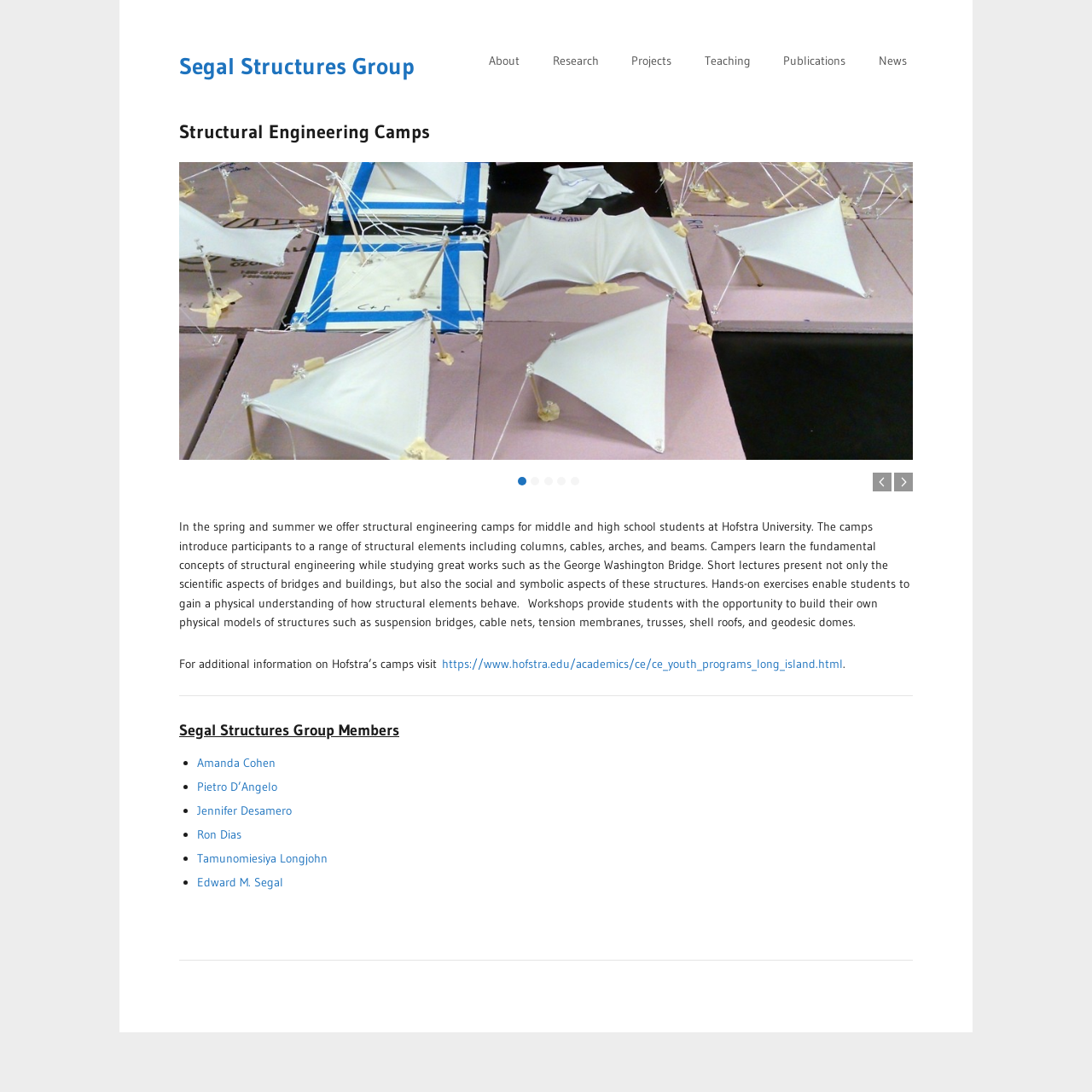Using the provided element description: "Research", identify the bounding box coordinates. The coordinates should be four floats between 0 and 1 in the order [left, top, right, bottom].

[0.5, 0.044, 0.554, 0.068]